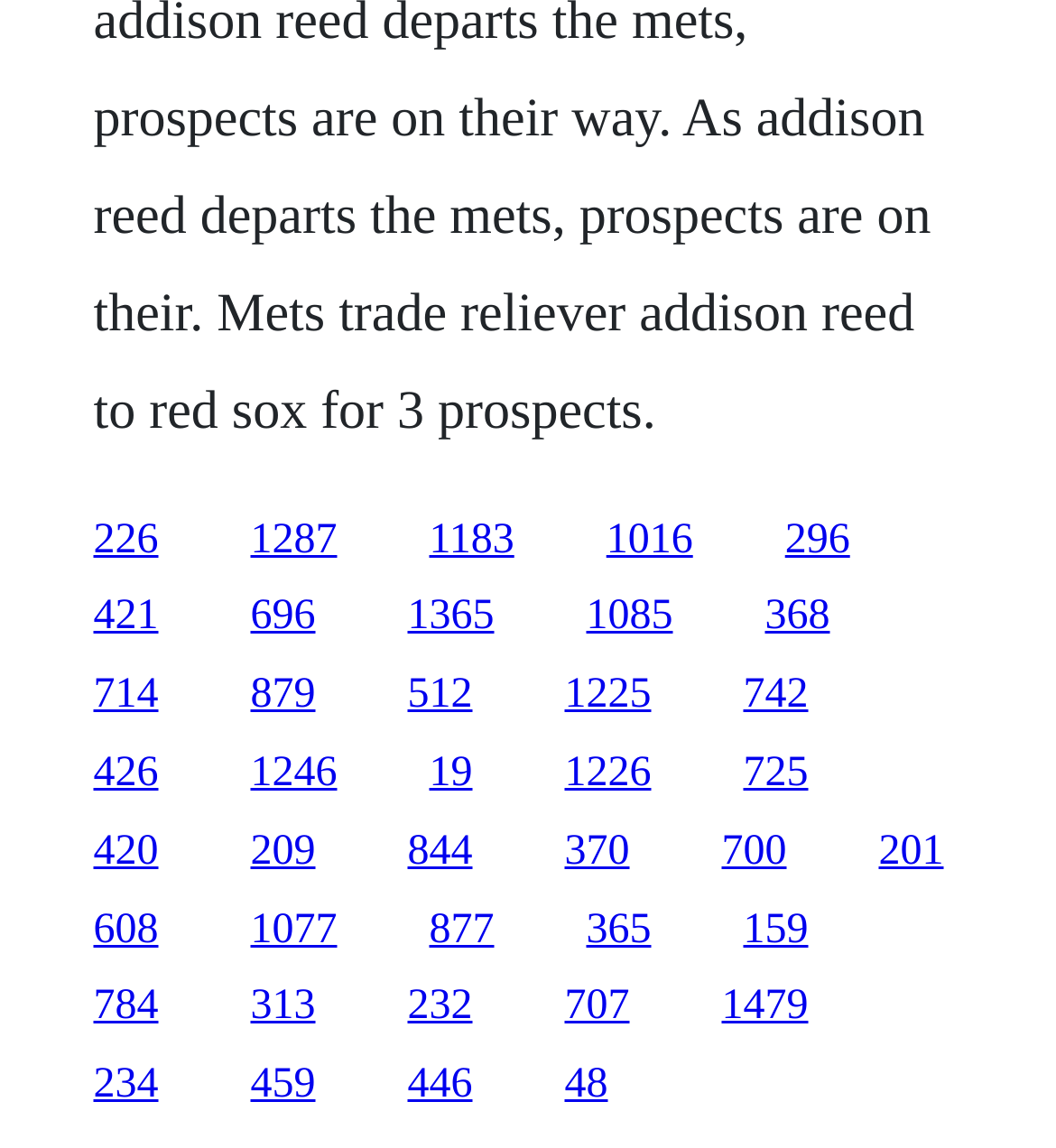What is the purpose of the empty space between the links?
Use the screenshot to answer the question with a single word or phrase.

Separation